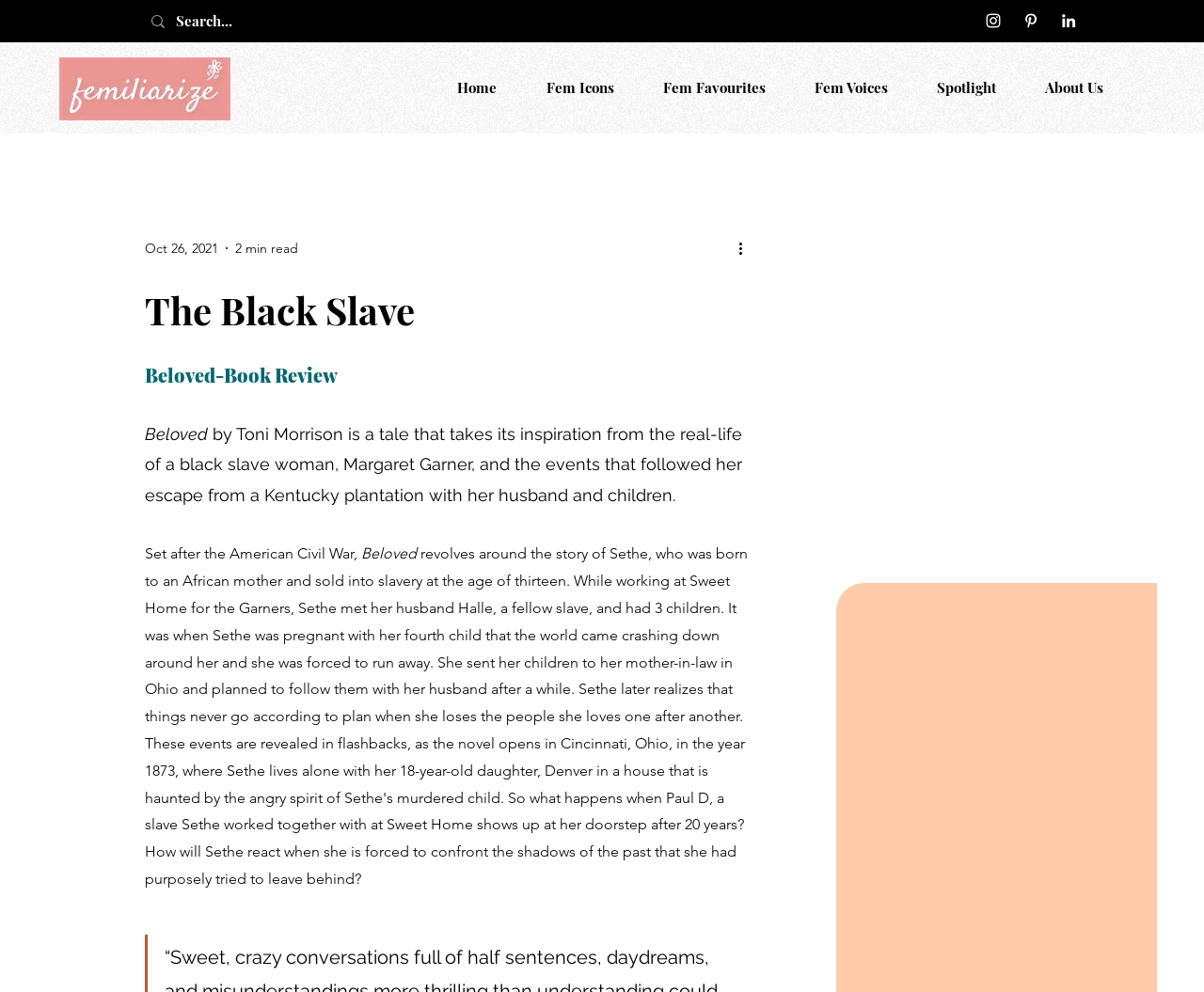Using the format (top-left x, top-left y, bottom-right x, bottom-right y), provide the bounding box coordinates for the described UI element. All values should be floating point numbers between 0 and 1: Fem Icons

[0.433, 0.079, 0.53, 0.098]